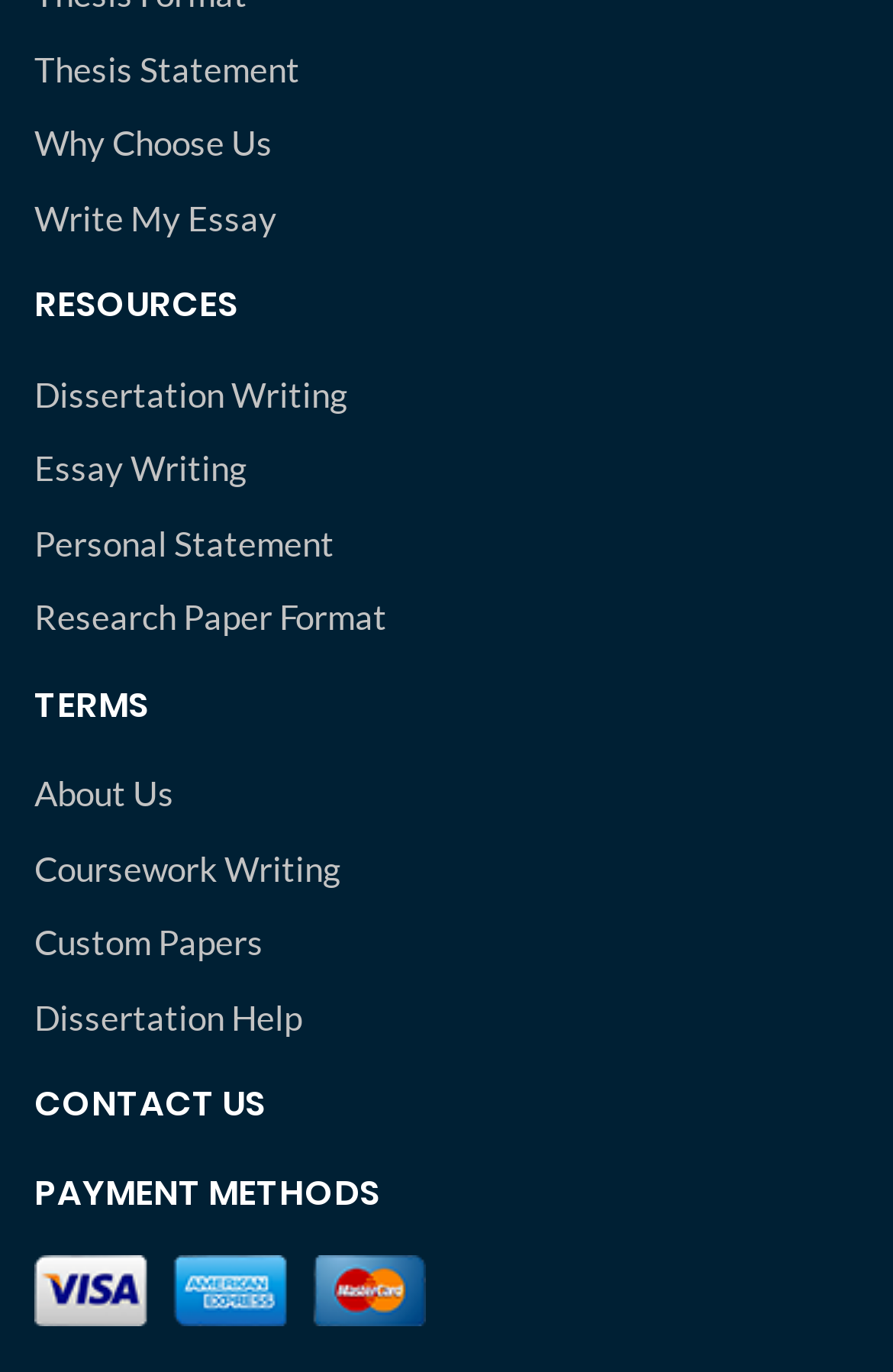Provide the bounding box coordinates of the section that needs to be clicked to accomplish the following instruction: "Get Dissertation Help."

[0.038, 0.722, 0.962, 0.76]